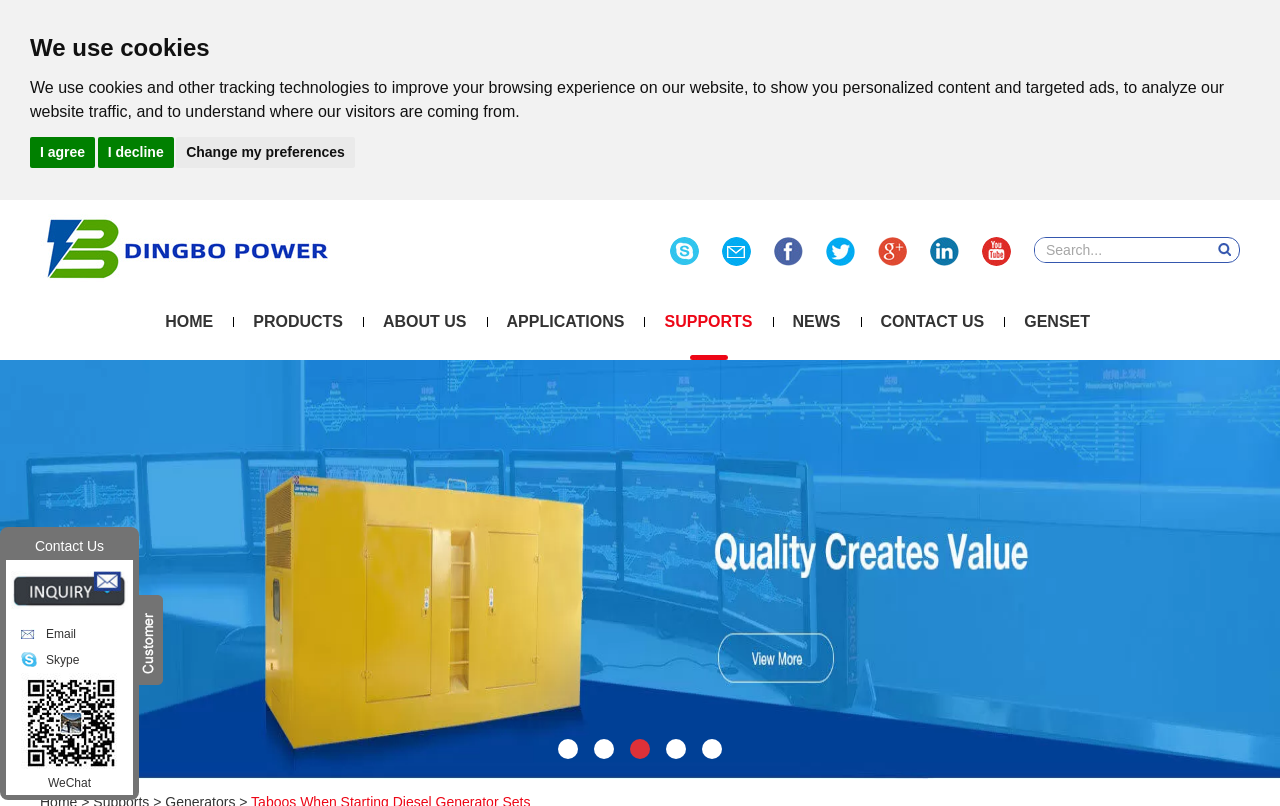What is the purpose of the textbox in the top-right corner?
Please answer the question with a detailed response using the information from the screenshot.

The textbox element is located in the top-right corner of the webpage, and its placeholder text is 'Search...'. This suggests that the purpose of the textbox is to allow users to search for something on the website.